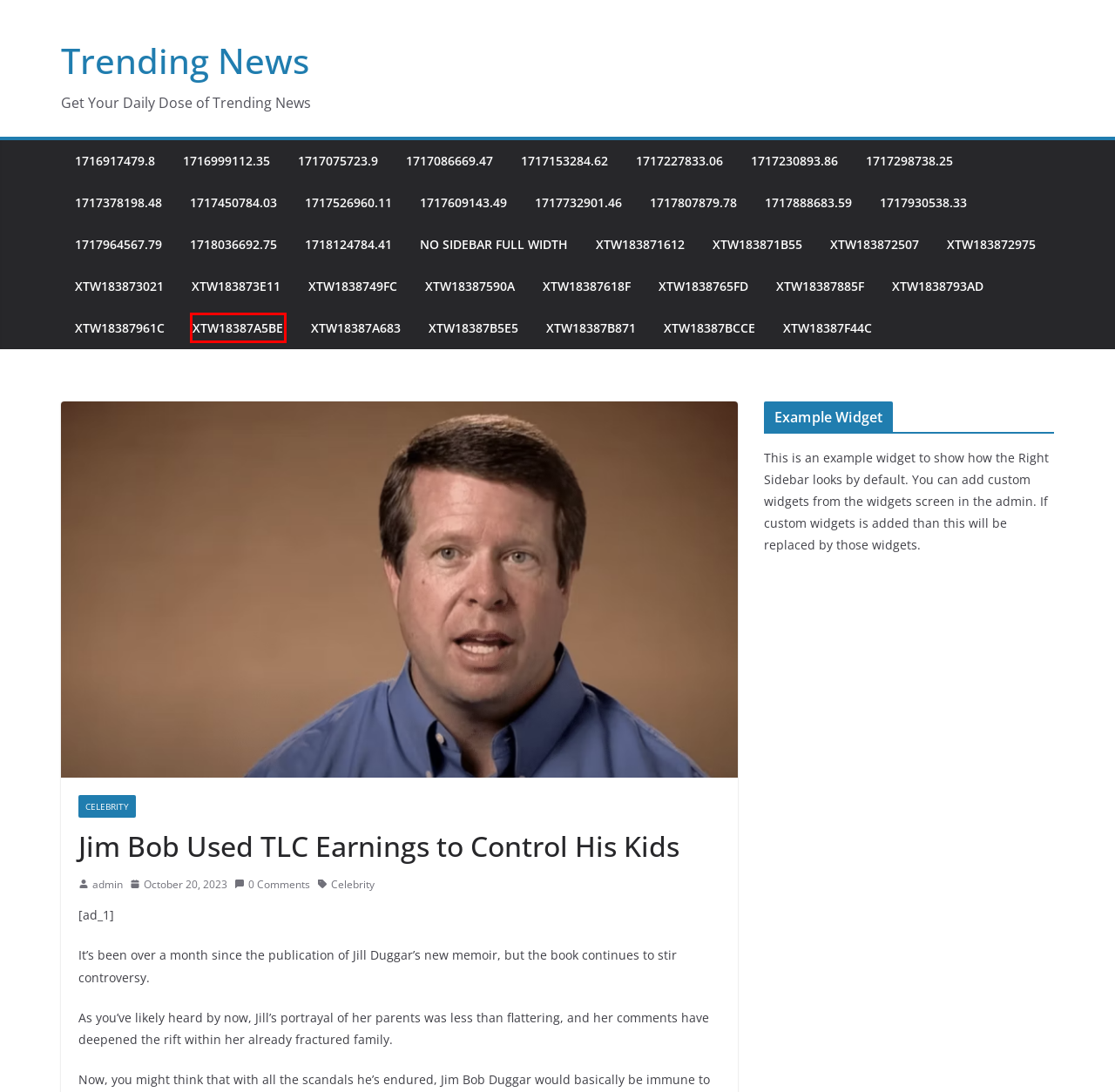Examine the screenshot of a webpage with a red bounding box around an element. Then, select the webpage description that best represents the new page after clicking the highlighted element. Here are the descriptions:
A. xtw18387590a – Trending News
B. 1717732901.46 – Trending News
C. 1717075723.9 – Trending News
D. 1716917479.8 – Trending News
E. xtw1838749fc – Trending News
F. xtw18387a5be – Trending News
G. xtw1838793ad – Trending News
H. xtw183871612 – Trending News

F